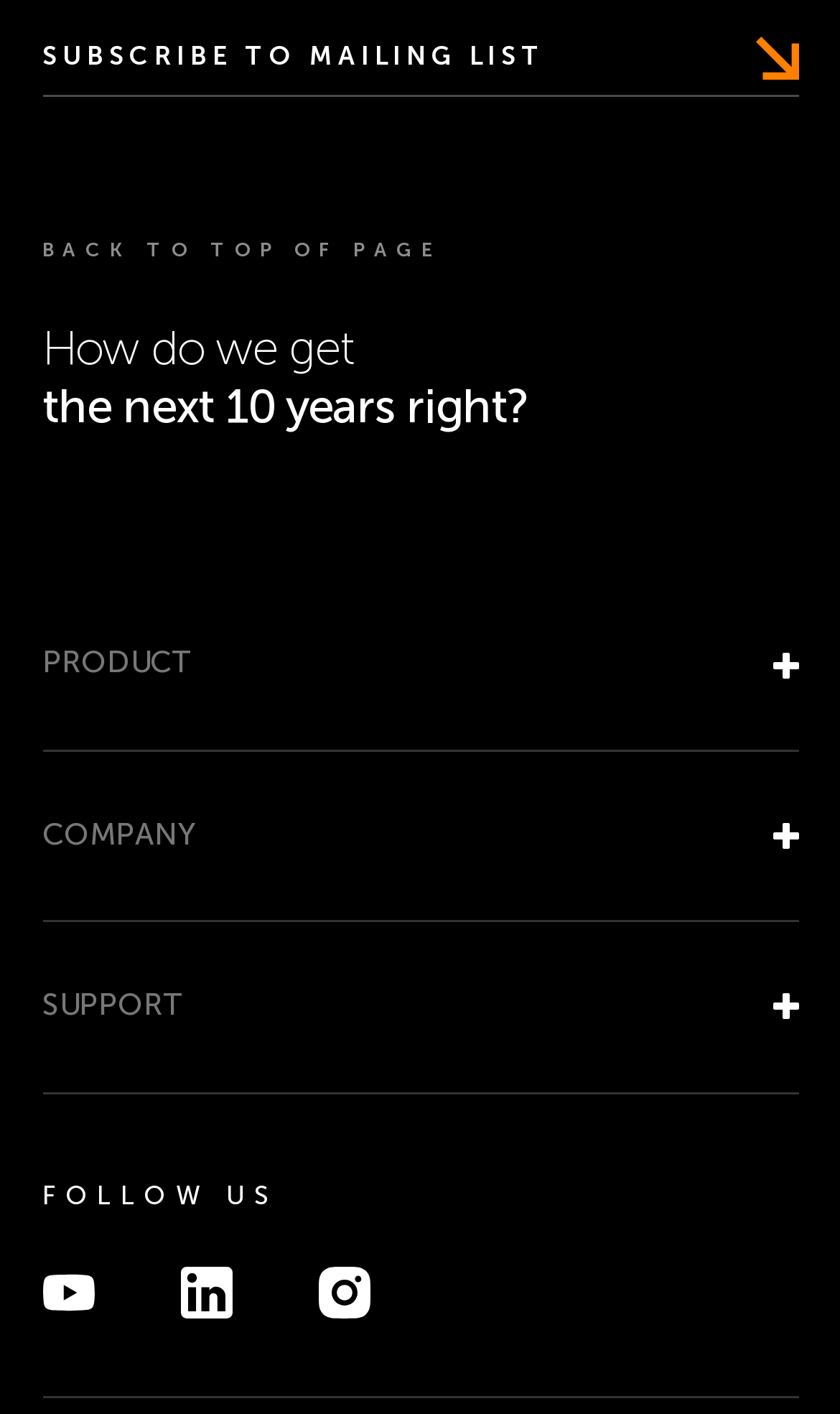Determine the bounding box coordinates (top-left x, top-left y, bottom-right x, bottom-right y) of the UI element described in the following text: PRODUCT

[0.05, 0.41, 0.95, 0.53]